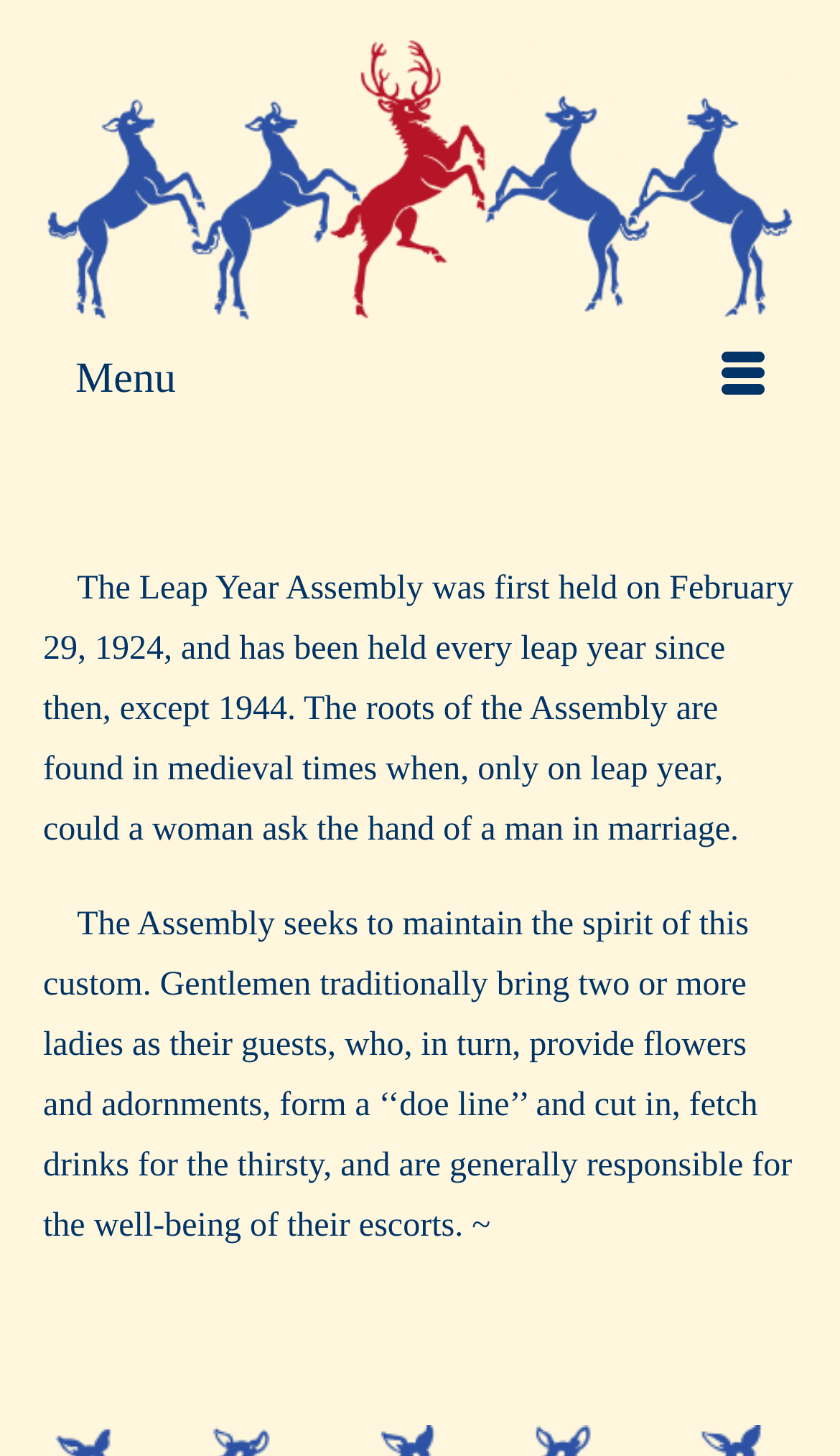Answer the question using only a single word or phrase: 
When was the first Leap Year Assembly held?

1924